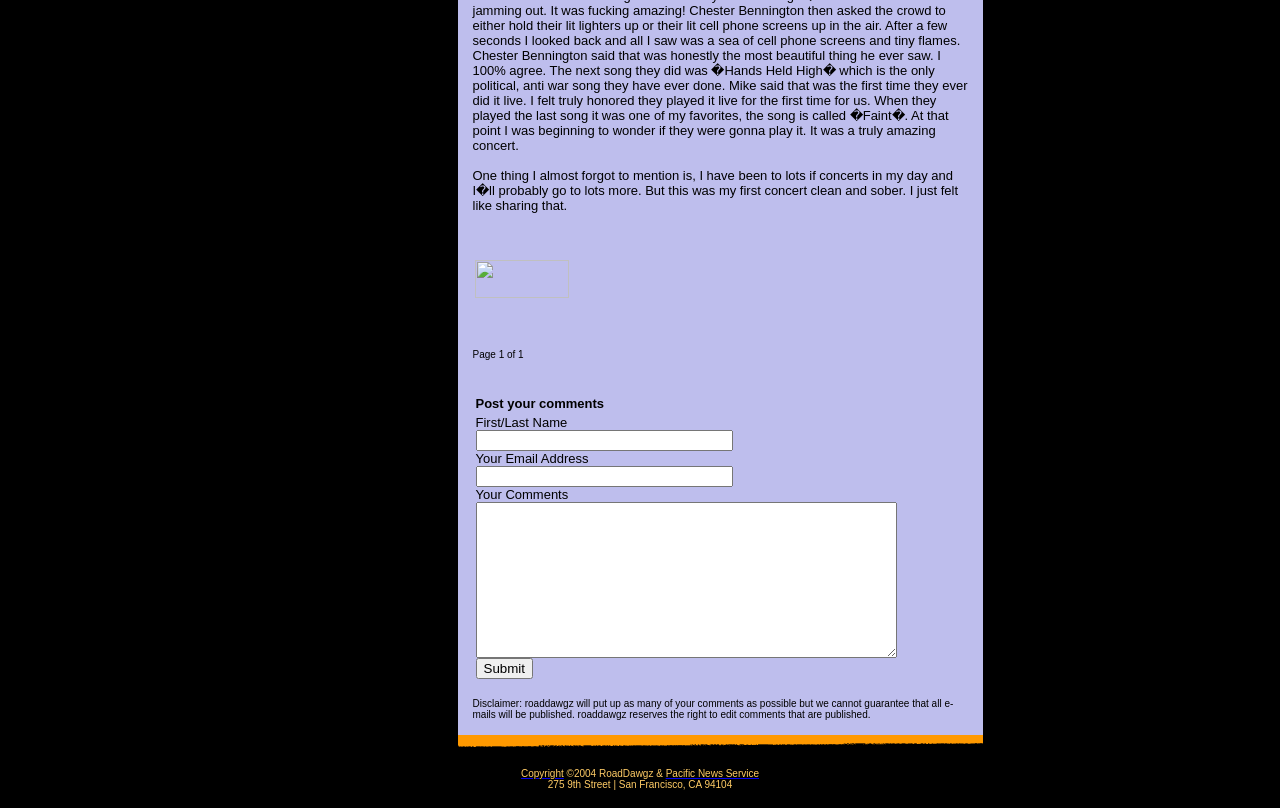Respond to the following question using a concise word or phrase: 
What is the disclaimer about?

Editing and publishing comments